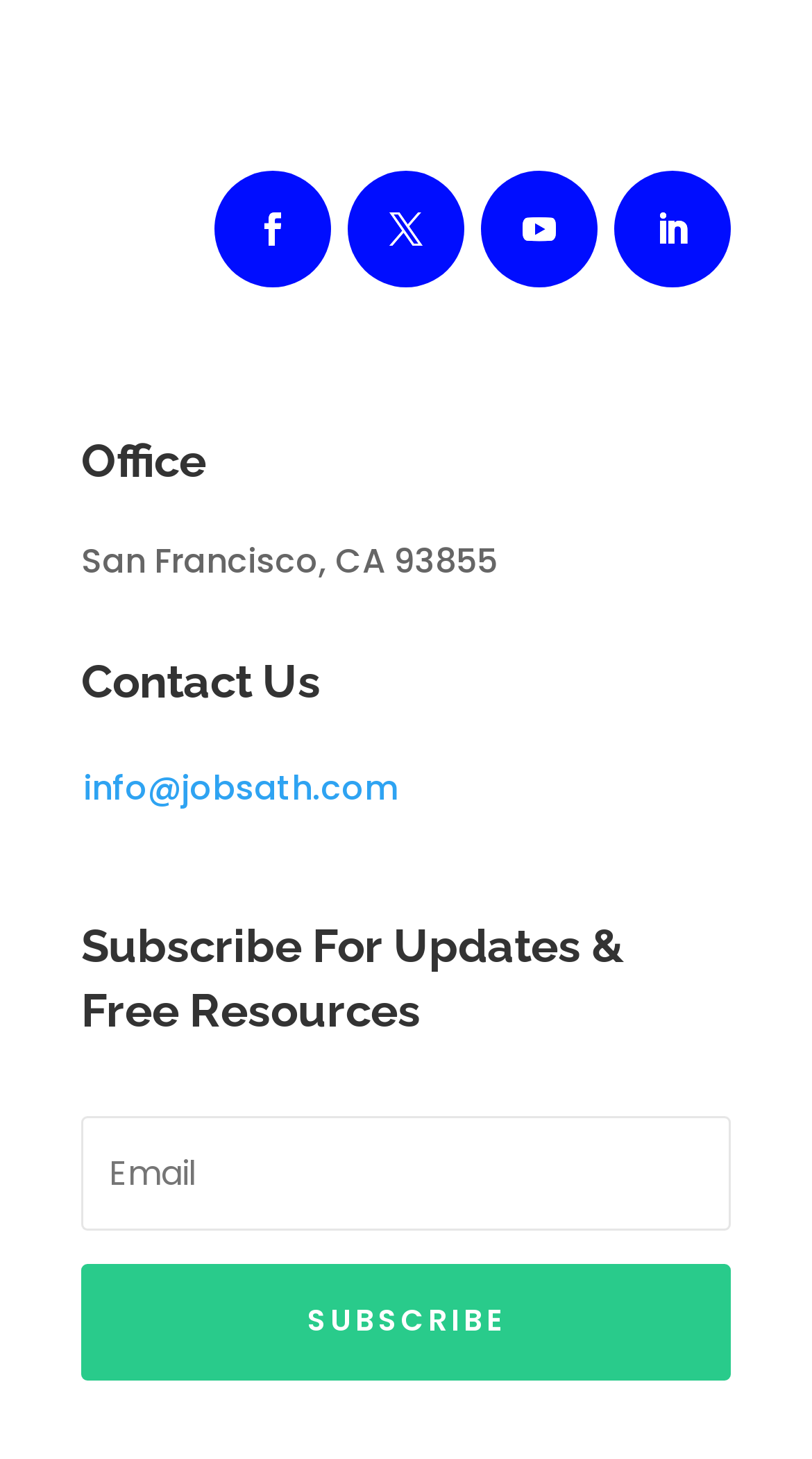Reply to the question with a single word or phrase:
What is the purpose of the textbox on the webpage?

To subscribe for updates